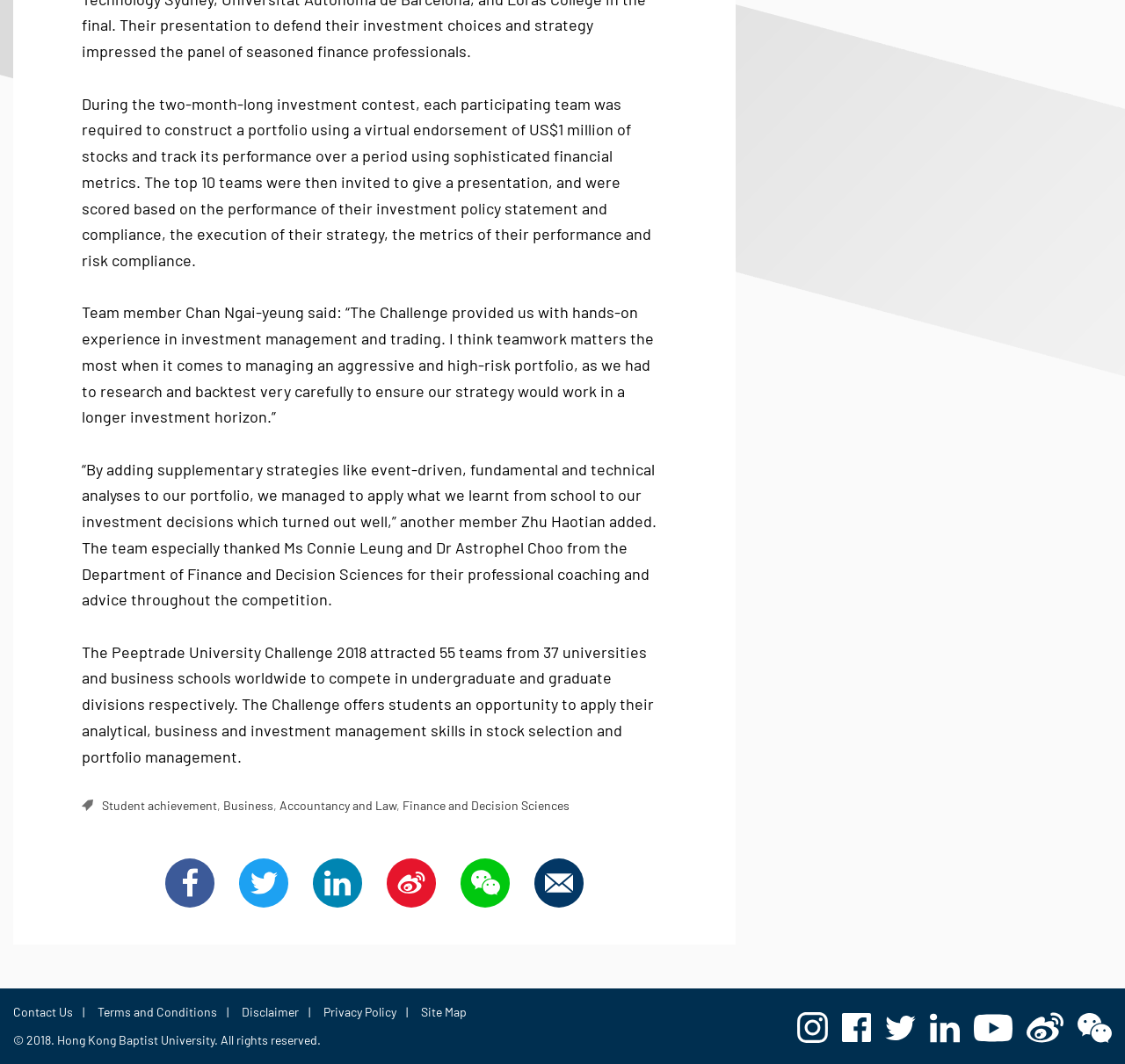Can you pinpoint the bounding box coordinates for the clickable element required for this instruction: "Click on Student achievement"? The coordinates should be four float numbers between 0 and 1, i.e., [left, top, right, bottom].

[0.091, 0.75, 0.193, 0.764]